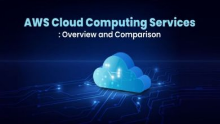What is the subtitle of the text above the cloud?
Look at the image and respond with a single word or a short phrase.

Overview and Comparison